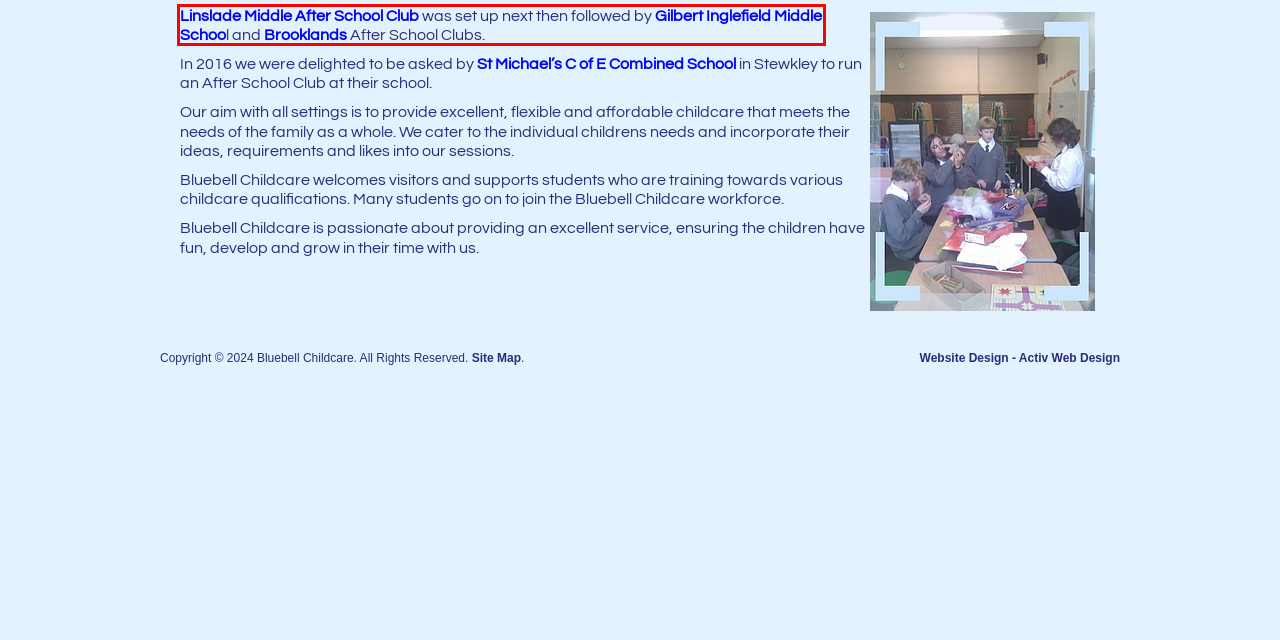You have a screenshot showing a webpage with a red bounding box highlighting an element. Choose the webpage description that best fits the new webpage after clicking the highlighted element. The descriptions are:
A. Linslade Middle ASC
B. Bluebell - Notice Board
C. Stewkley ASC - Bluebell Childcare
D. Strategic Digital Marketing | Home | activ Strategic Marketing
E. Bluebell Playgroup
F. Bluebell ASC
G. Brooklands ASC
H. Gilbert After School Club

H